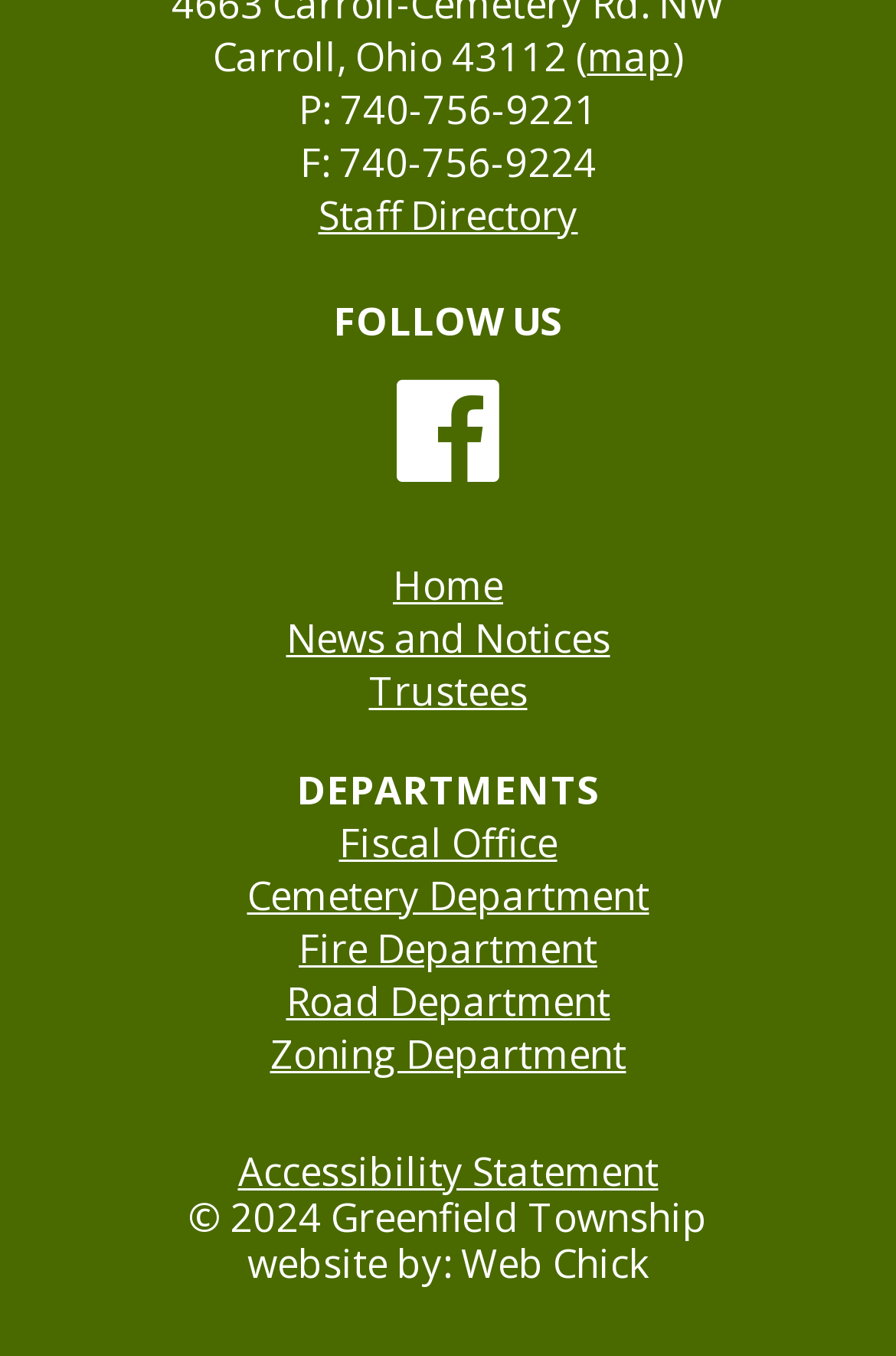Locate the bounding box of the UI element with the following description: "Fire Department".

[0.333, 0.679, 0.667, 0.718]